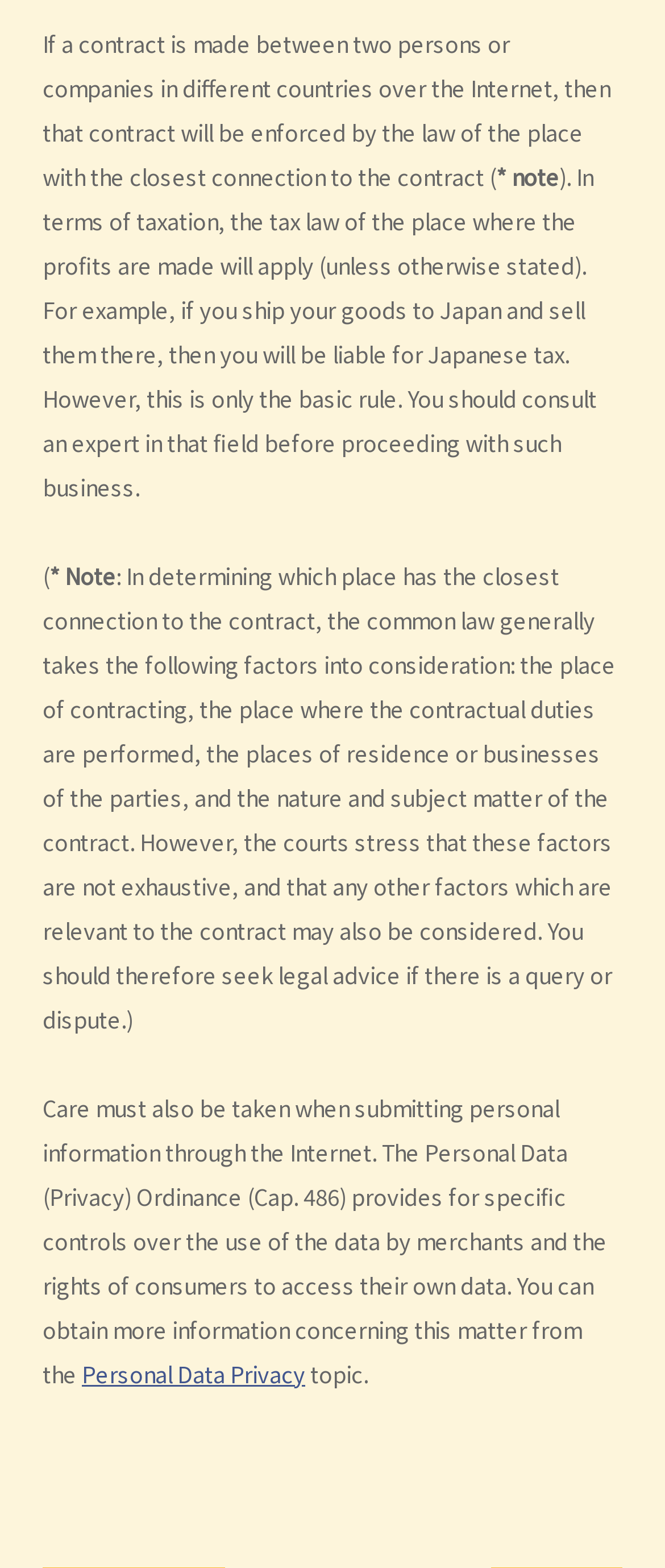What is the purpose of seeking legal advice in international trade and Internet transactions?
Give a single word or phrase answer based on the content of the image.

to resolve query or dispute